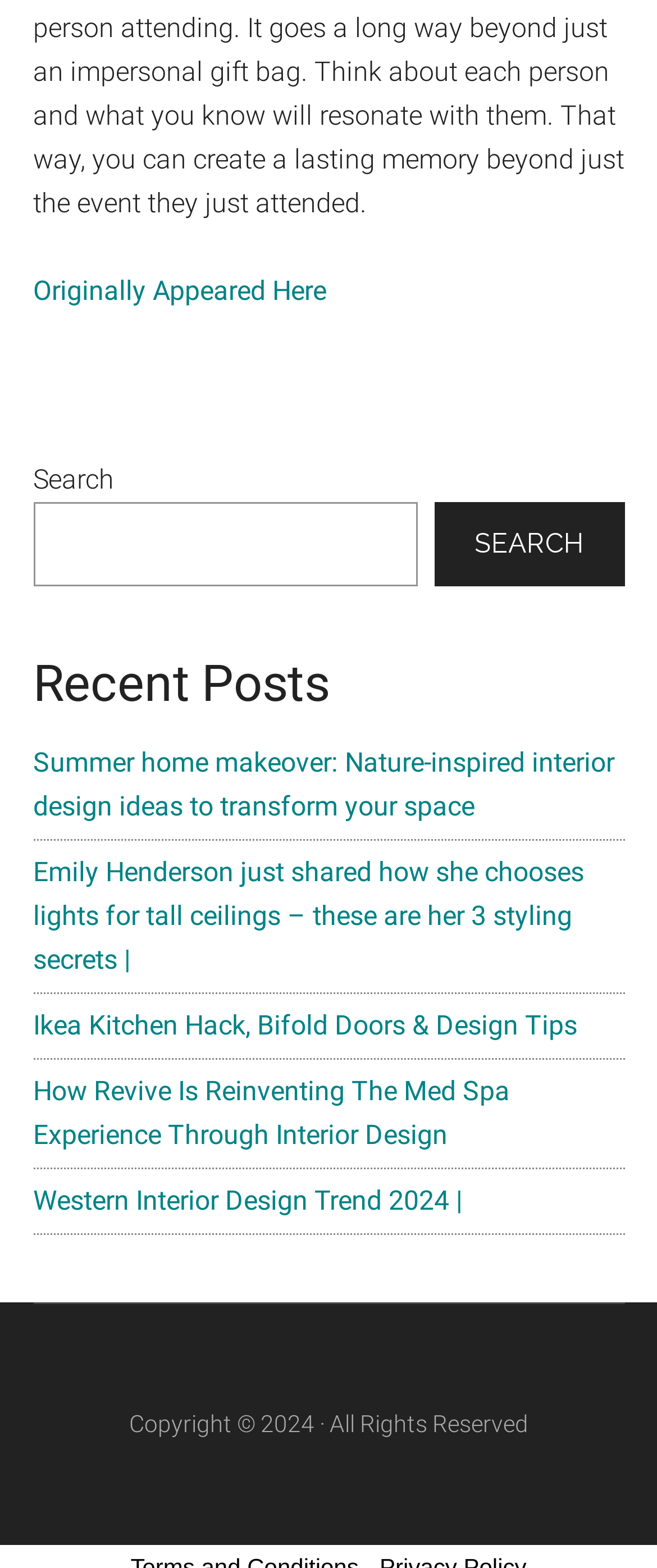Determine the bounding box coordinates of the area to click in order to meet this instruction: "Explore the recent post about Ikea kitchen hack".

[0.05, 0.644, 0.878, 0.664]